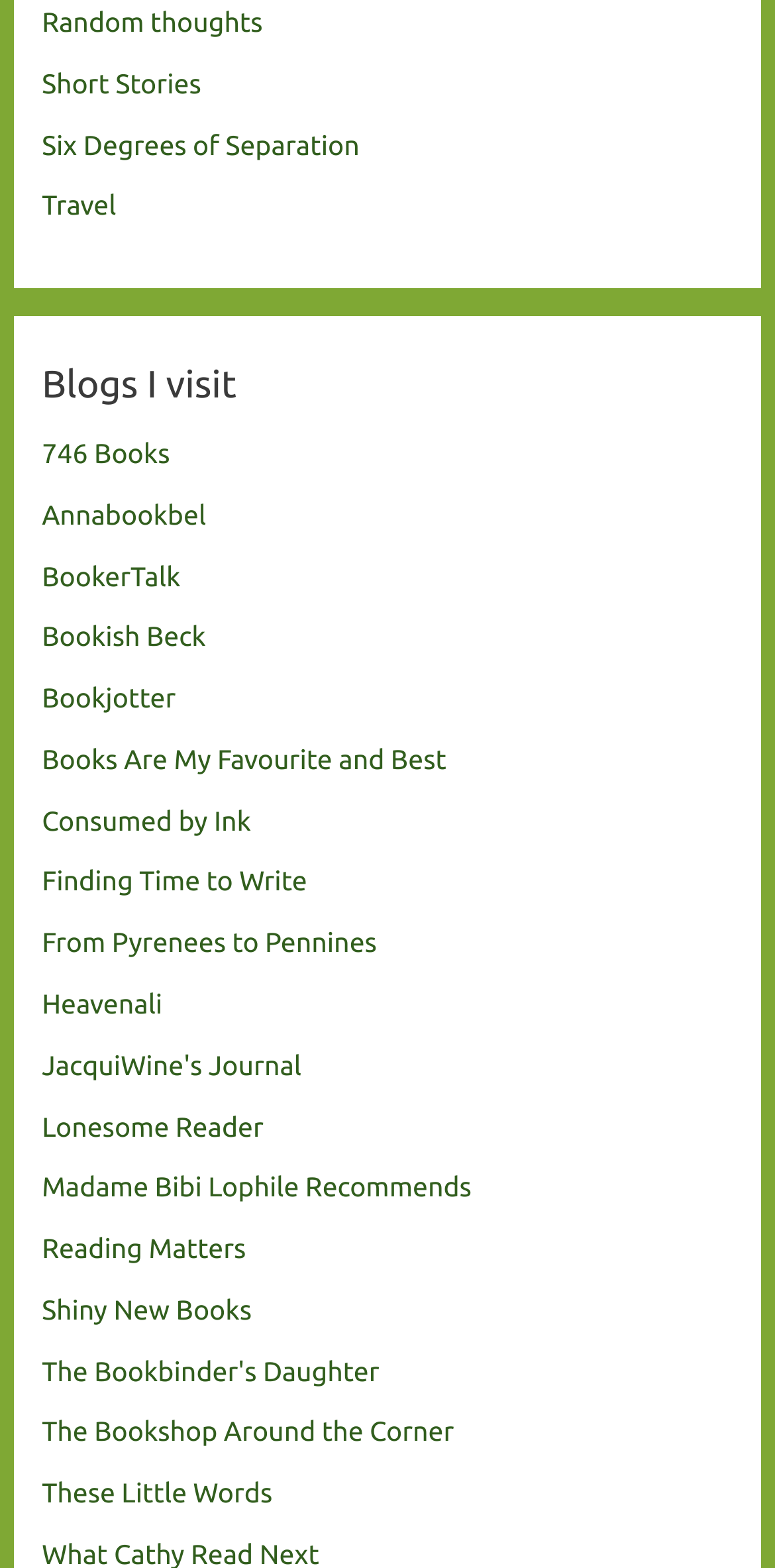Use a single word or phrase to answer the question: How many categories are above 'Blogs I visit'?

4